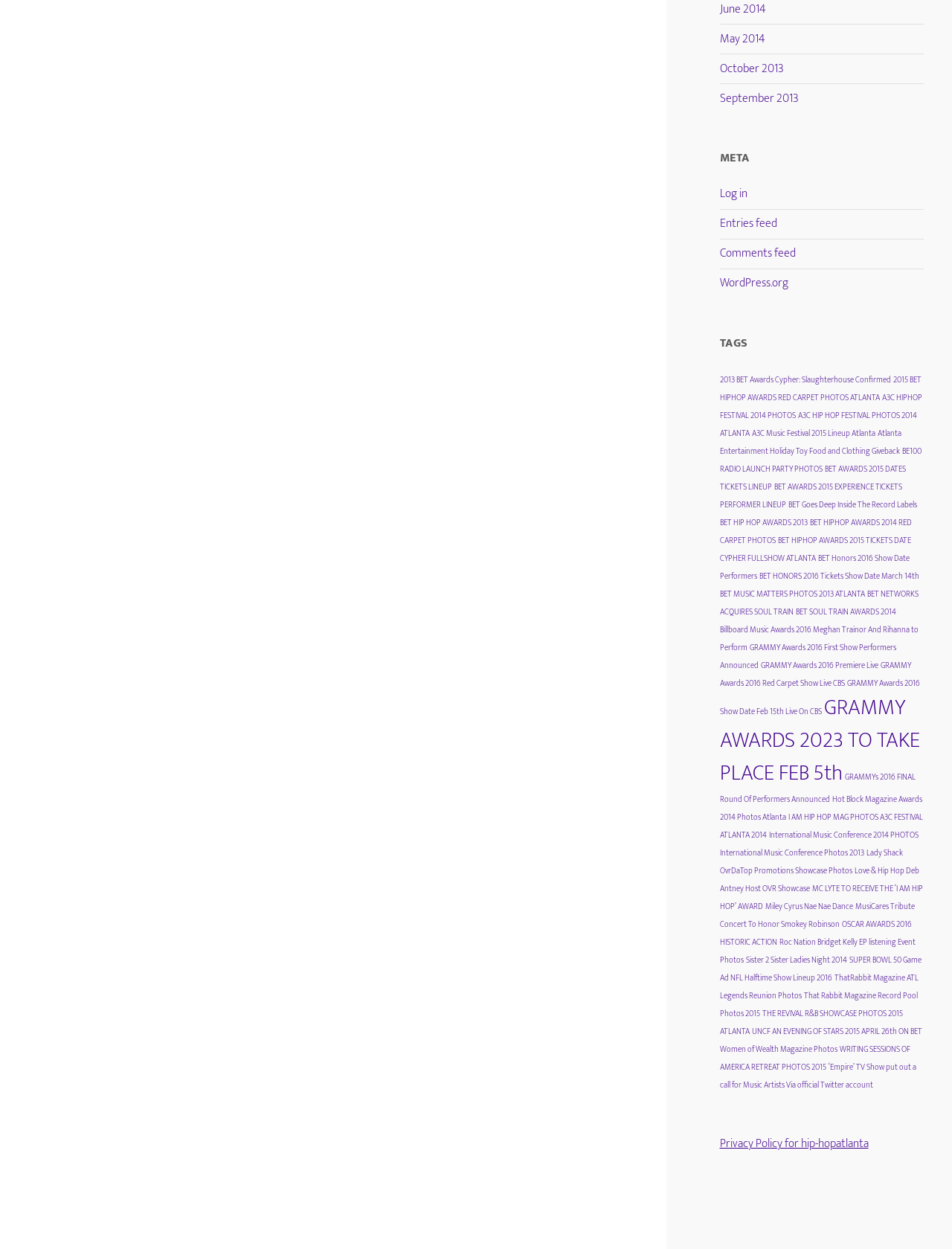Please identify the bounding box coordinates of the element I should click to complete this instruction: 'View 'TAGS''. The coordinates should be given as four float numbers between 0 and 1, like this: [left, top, right, bottom].

[0.756, 0.268, 0.971, 0.282]